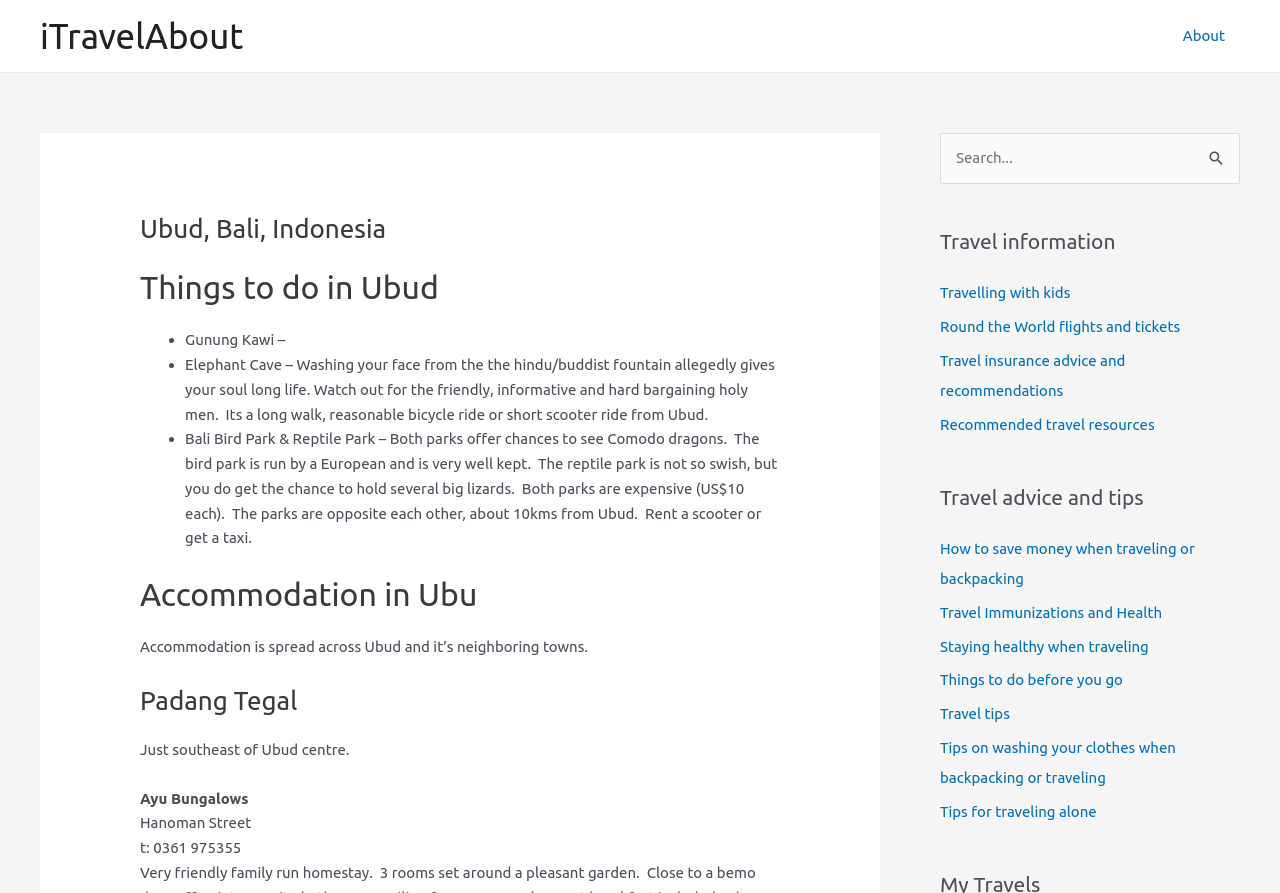Can you extract the headline from the webpage for me?

Ubud, Bali, Indonesia